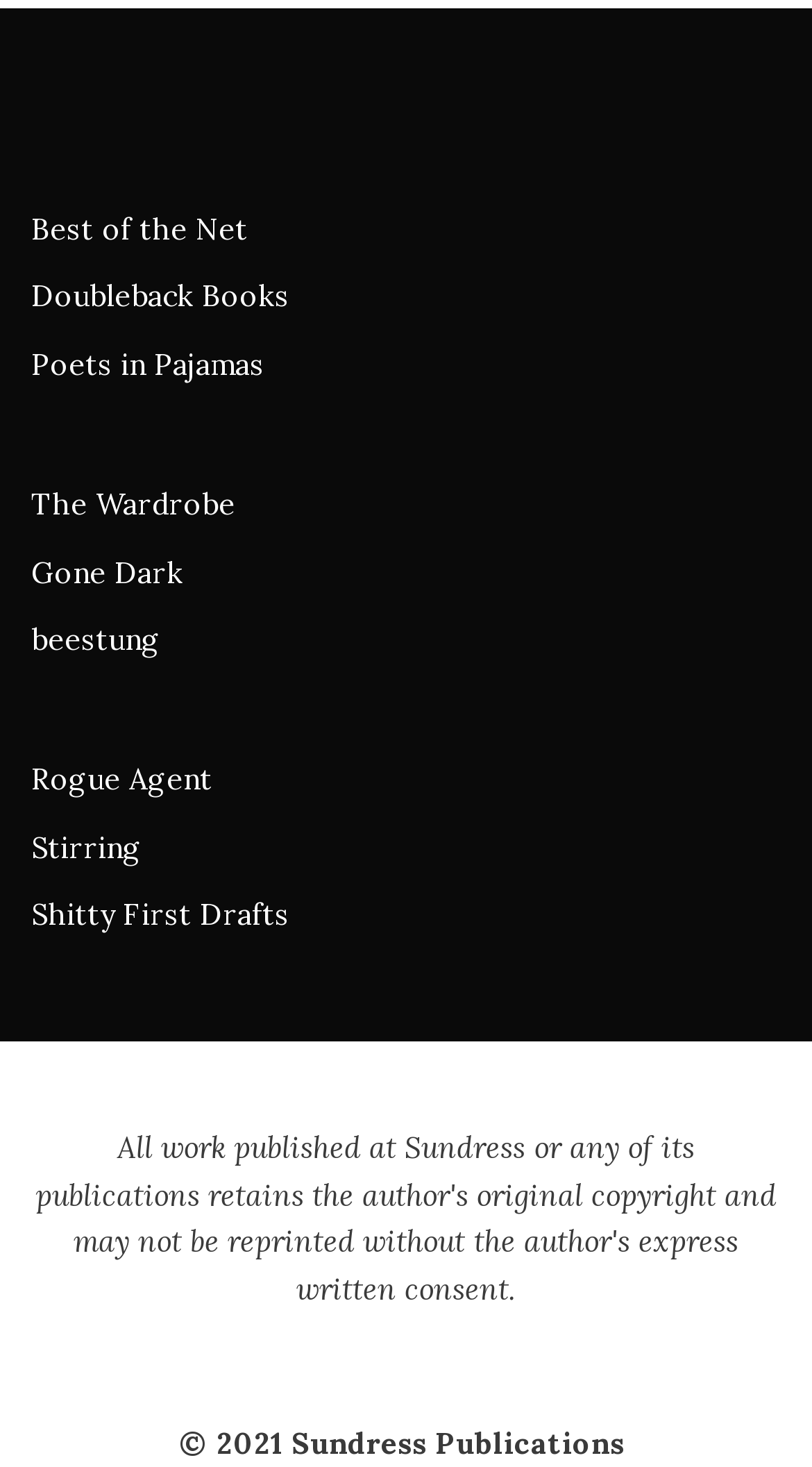Locate the bounding box coordinates of the area to click to fulfill this instruction: "visit Doubleback Books". The bounding box should be presented as four float numbers between 0 and 1, in the order [left, top, right, bottom].

[0.038, 0.189, 0.356, 0.215]